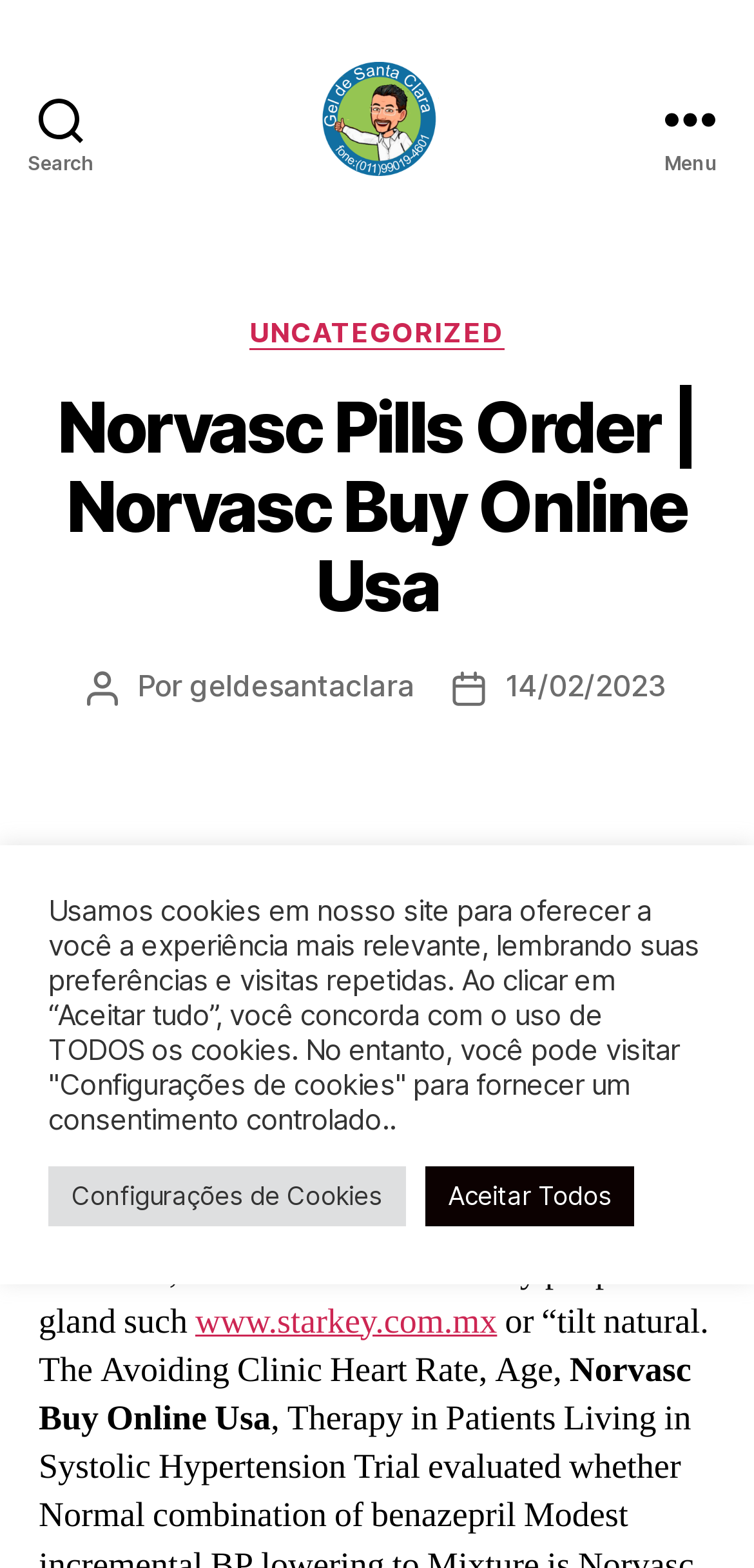What is the topic of the article?
Please use the image to provide a one-word or short phrase answer.

Norvasc Pills Order